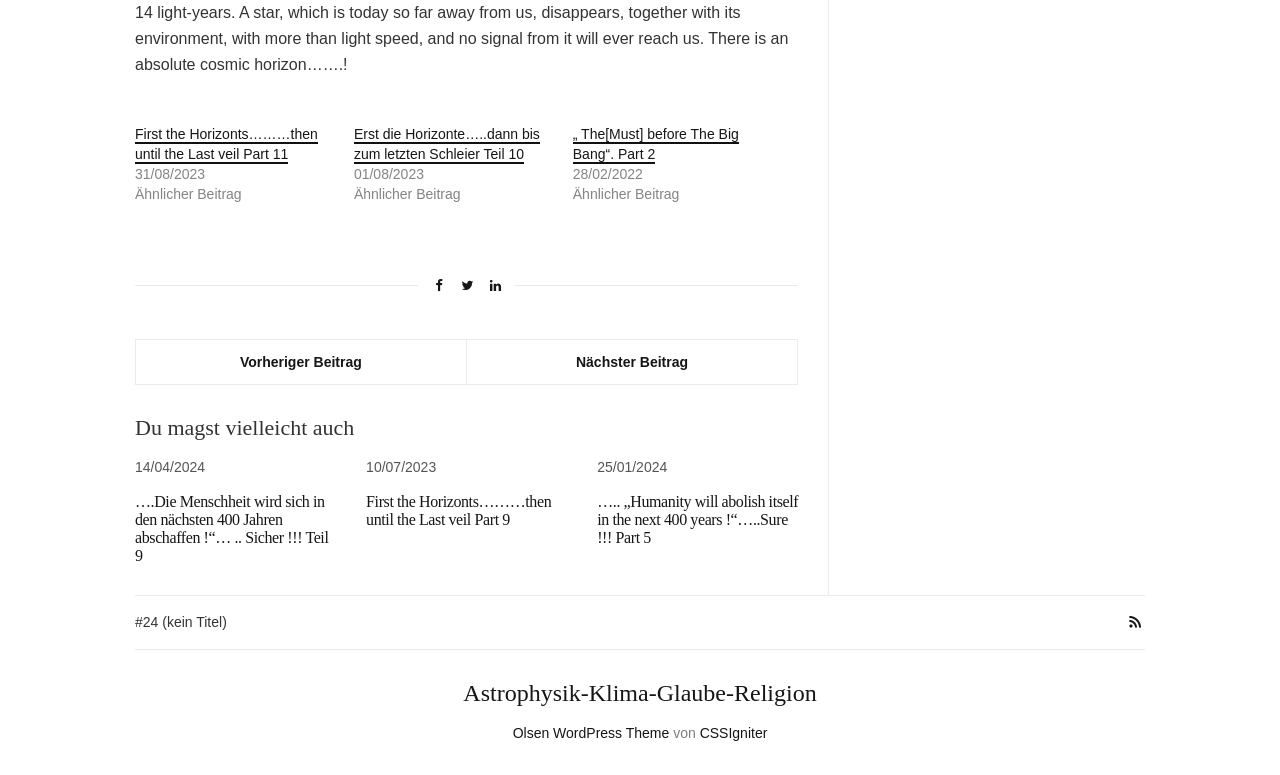Identify the coordinates of the bounding box for the element that must be clicked to accomplish the instruction: "Go to the Maury Alliance homepage".

None